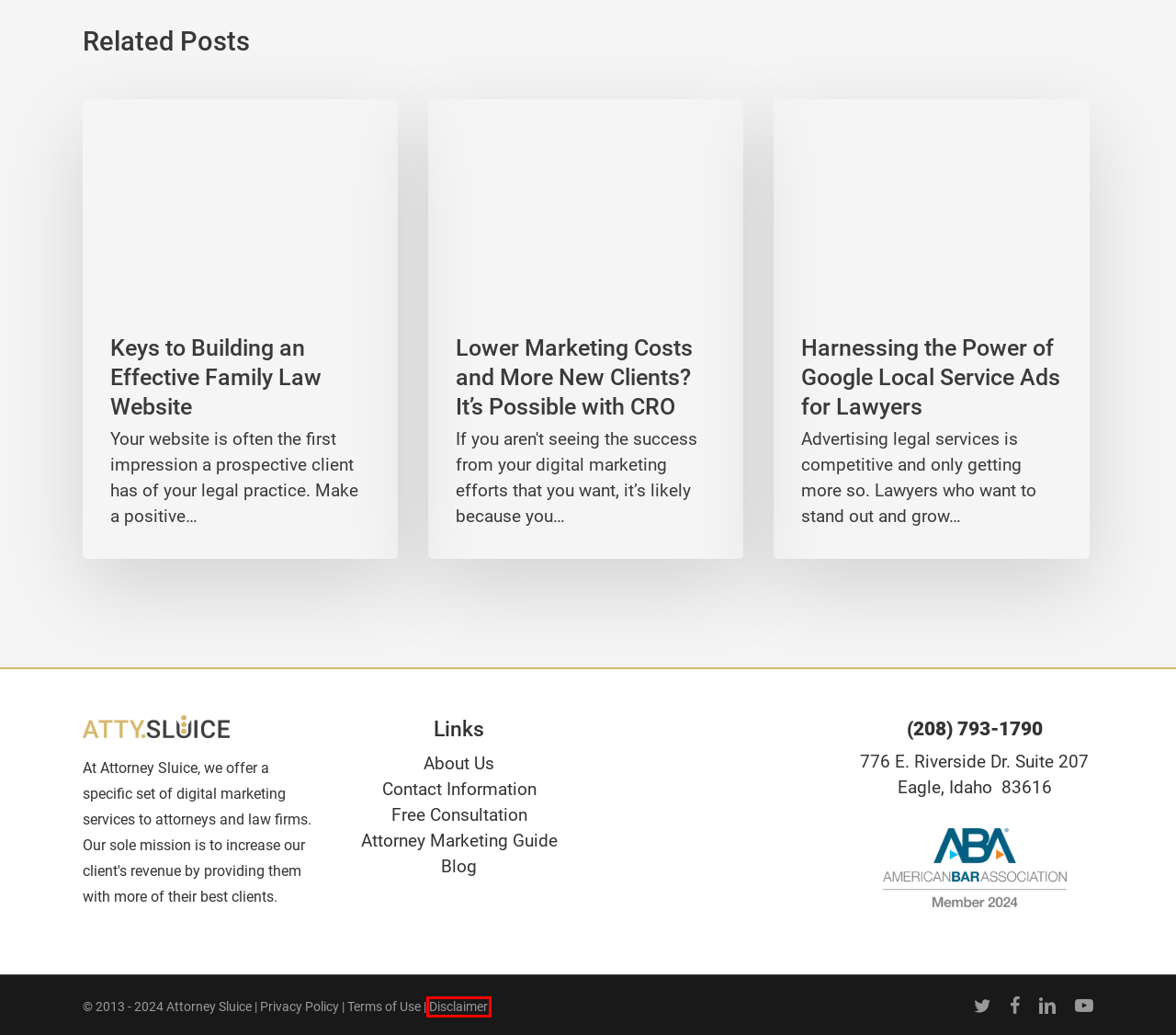Look at the screenshot of a webpage, where a red bounding box highlights an element. Select the best description that matches the new webpage after clicking the highlighted element. Here are the candidates:
A. Personal Injury Lawyer SEO: Higher Rankings, More Clients
B. SEO for Family Law: Higher Rankings, More New Clients
C. Privacy Policy | Click Sluice
D. Local Service Ads for Lawyers | The Complete Guide
E. Results Disclaimer | Attorney Sluice
F. Law Firm PPC | Get More Clients with PPC Marketing
G. Terms of Use | Click Sluice
H. Family Law Attorney Website Design | Family Law Firm Websites

E